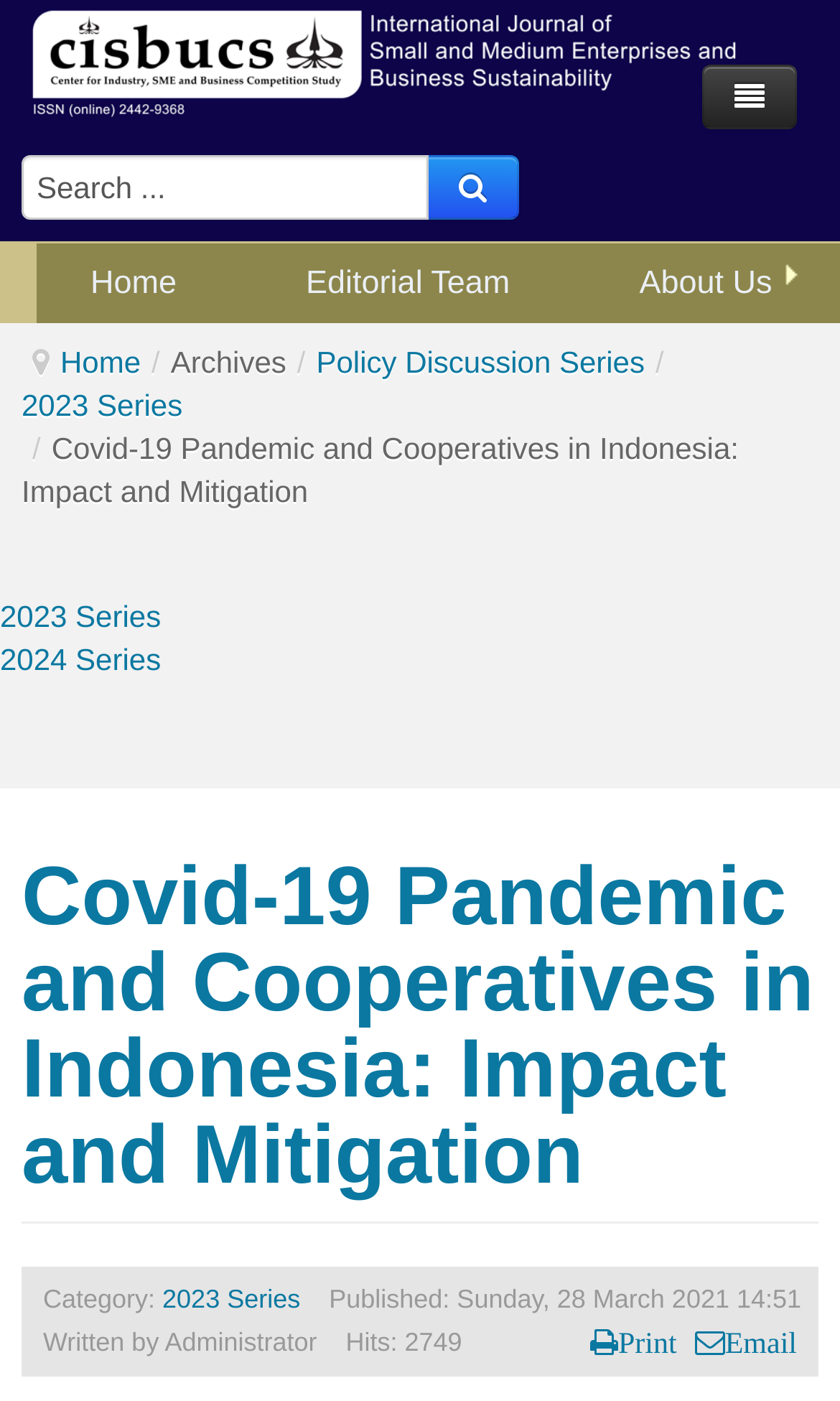What is the publication date of the current article? Look at the image and give a one-word or short phrase answer.

Sunday, 28 March 2021 14:51